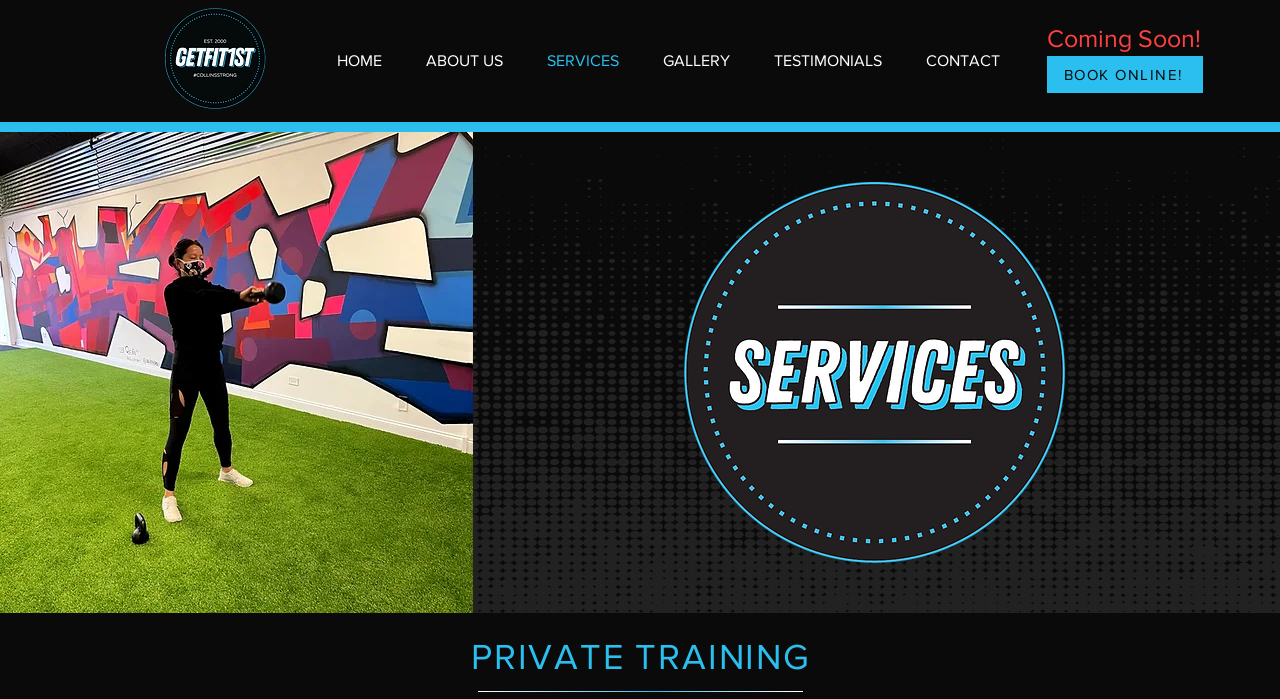What is the text of the heading below the navigation menu?
Please look at the screenshot and answer in one word or a short phrase.

Coming Soon!